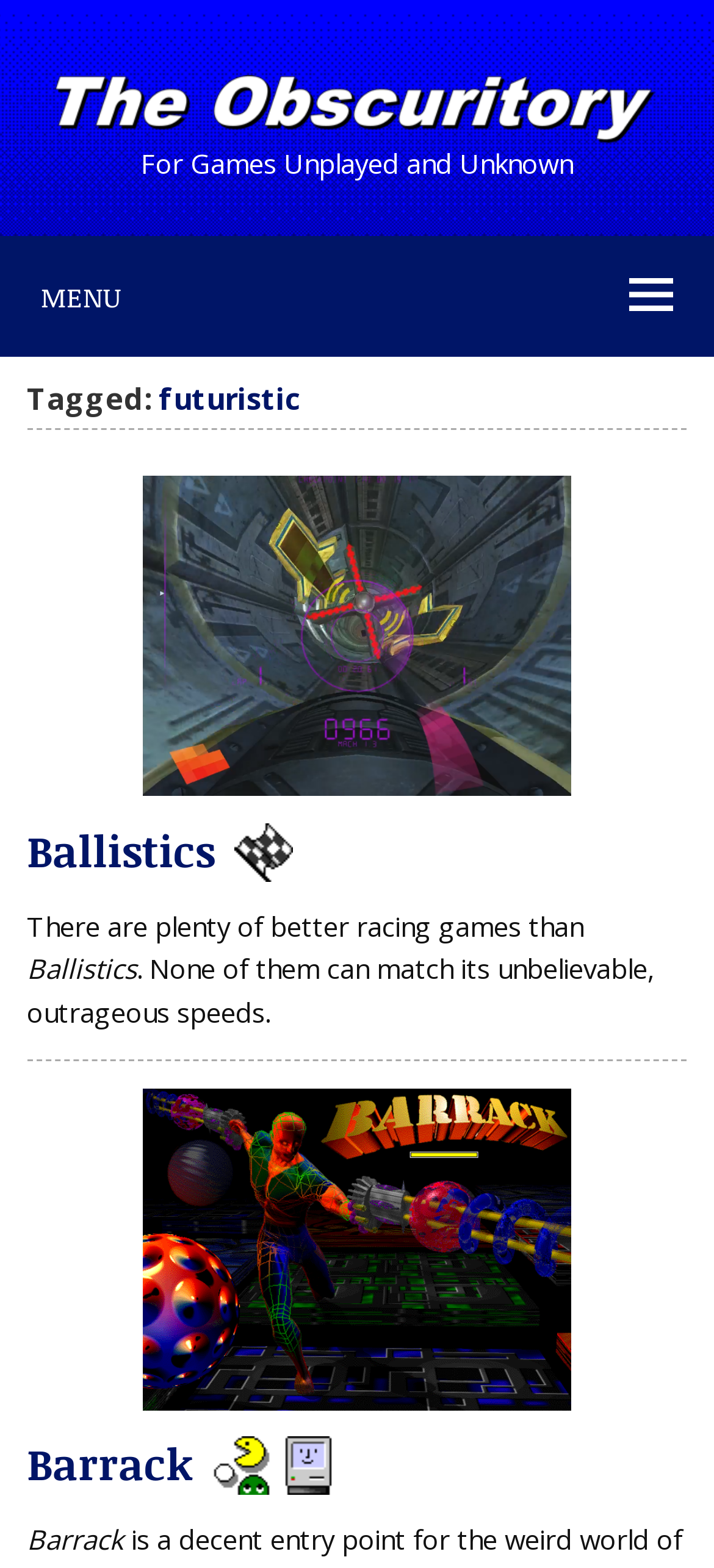Extract the bounding box coordinates for the UI element described as: "alt="Randomized header image" title="The Obscuritory"".

[0.076, 0.151, 0.373, 0.175]